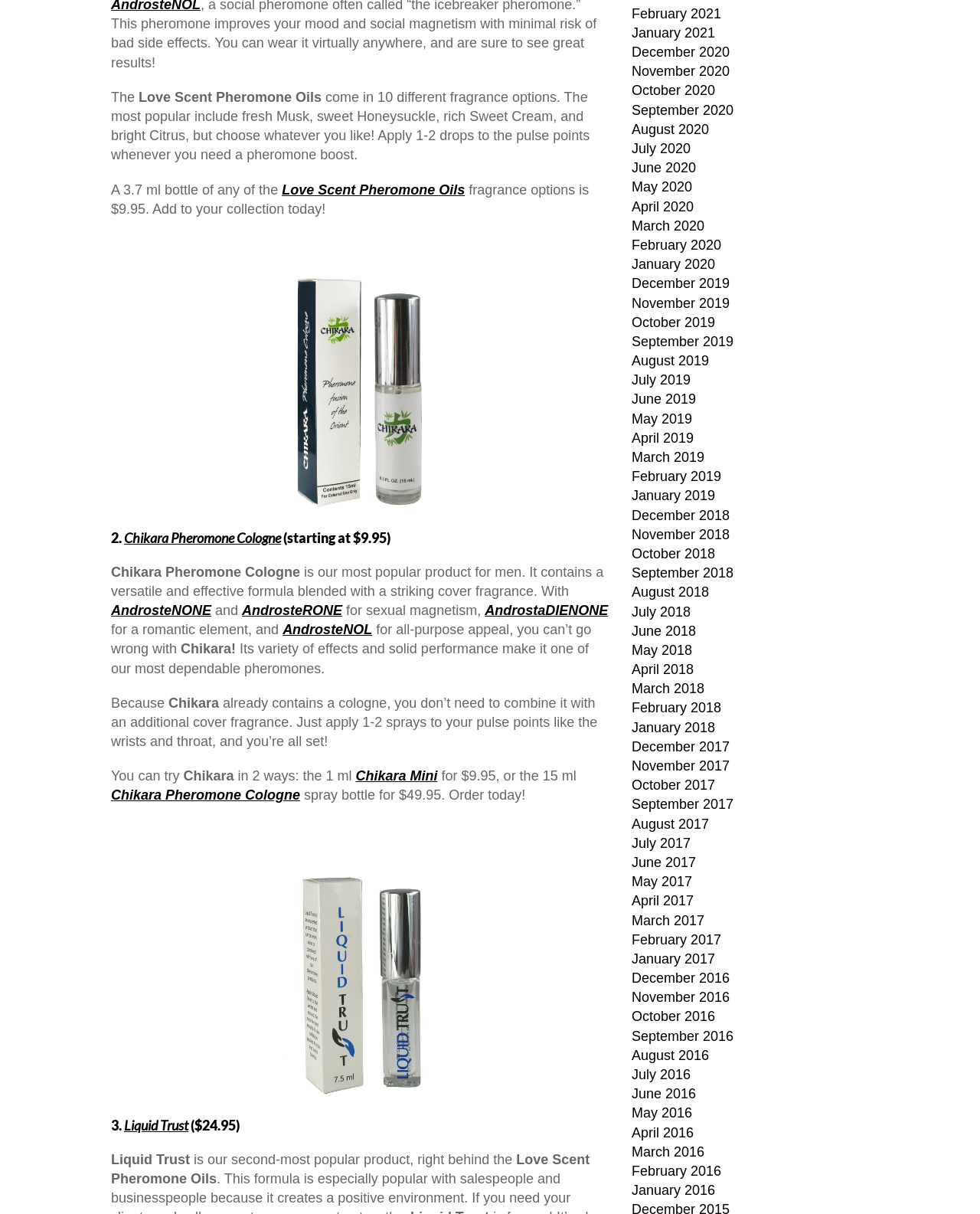Kindly determine the bounding box coordinates for the clickable area to achieve the given instruction: "Click on the 'Chikara Pheromone Cologne for Men' link".

[0.113, 0.222, 0.621, 0.423]